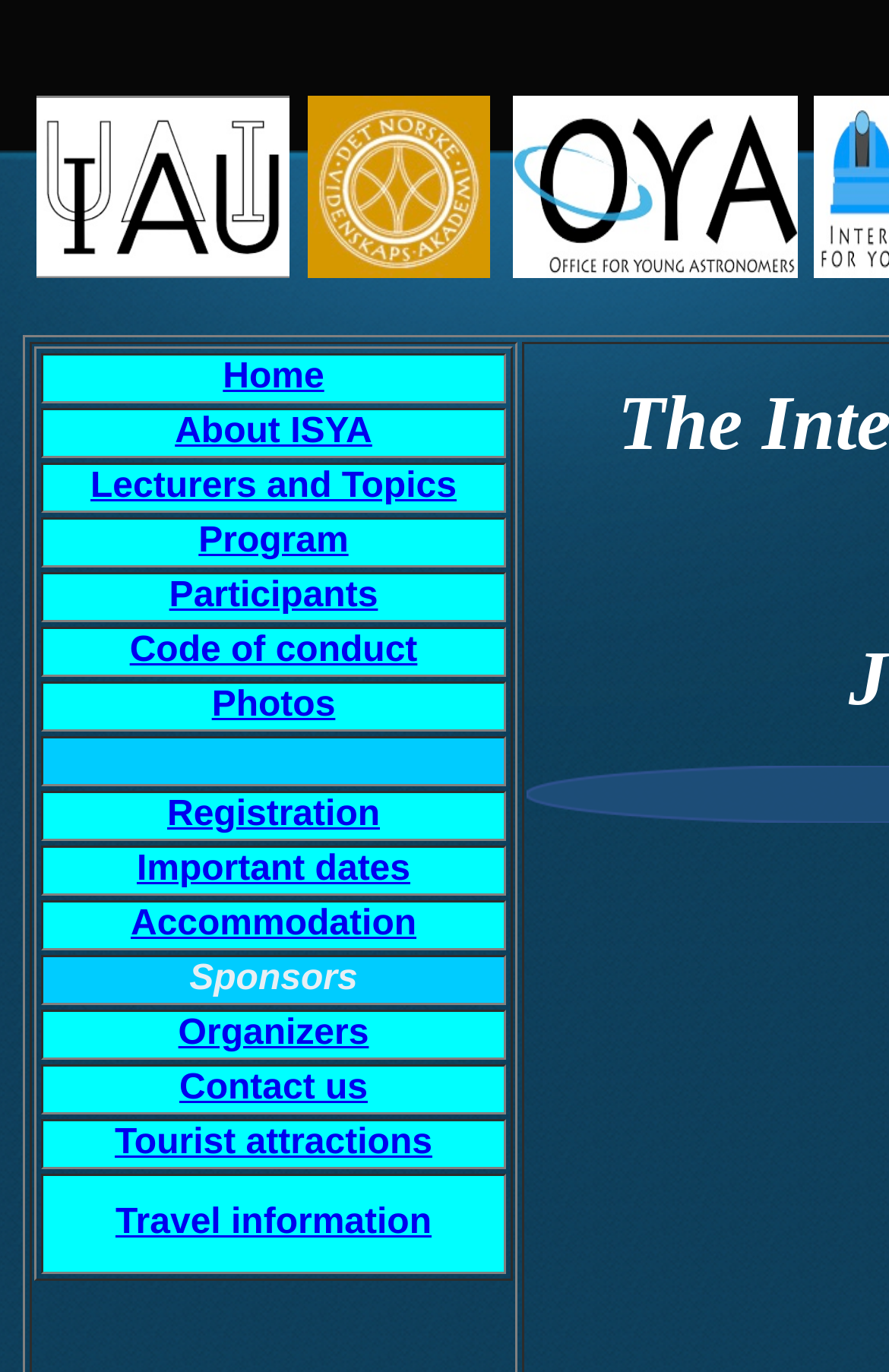Please specify the bounding box coordinates in the format (top-left x, top-left y, bottom-right x, bottom-right y), with all values as floating point numbers between 0 and 1. Identify the bounding box of the UI element described by: Travel information

[0.13, 0.877, 0.485, 0.905]